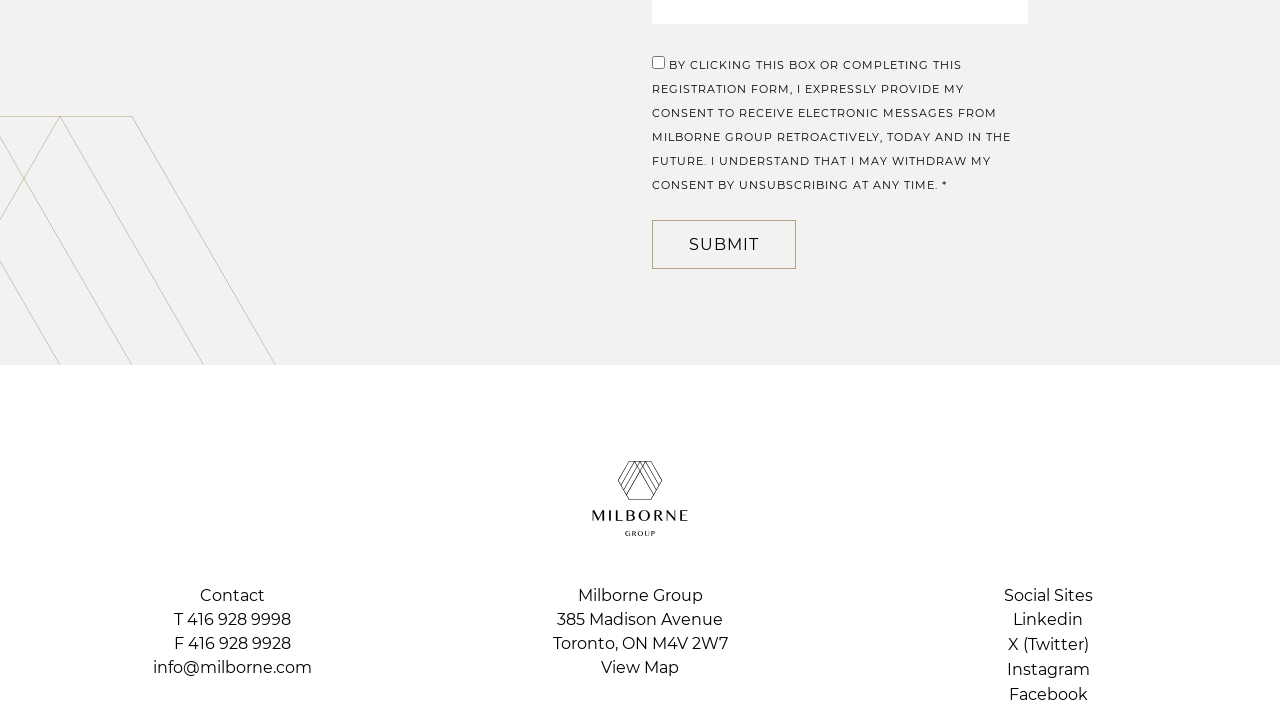How many social media links are there?
Answer the question in a detailed and comprehensive manner.

There are four social media links: 'Linkedin', 'X (Twitter)', 'Instagram', and 'Facebook', which are located at the bottom of the webpage.